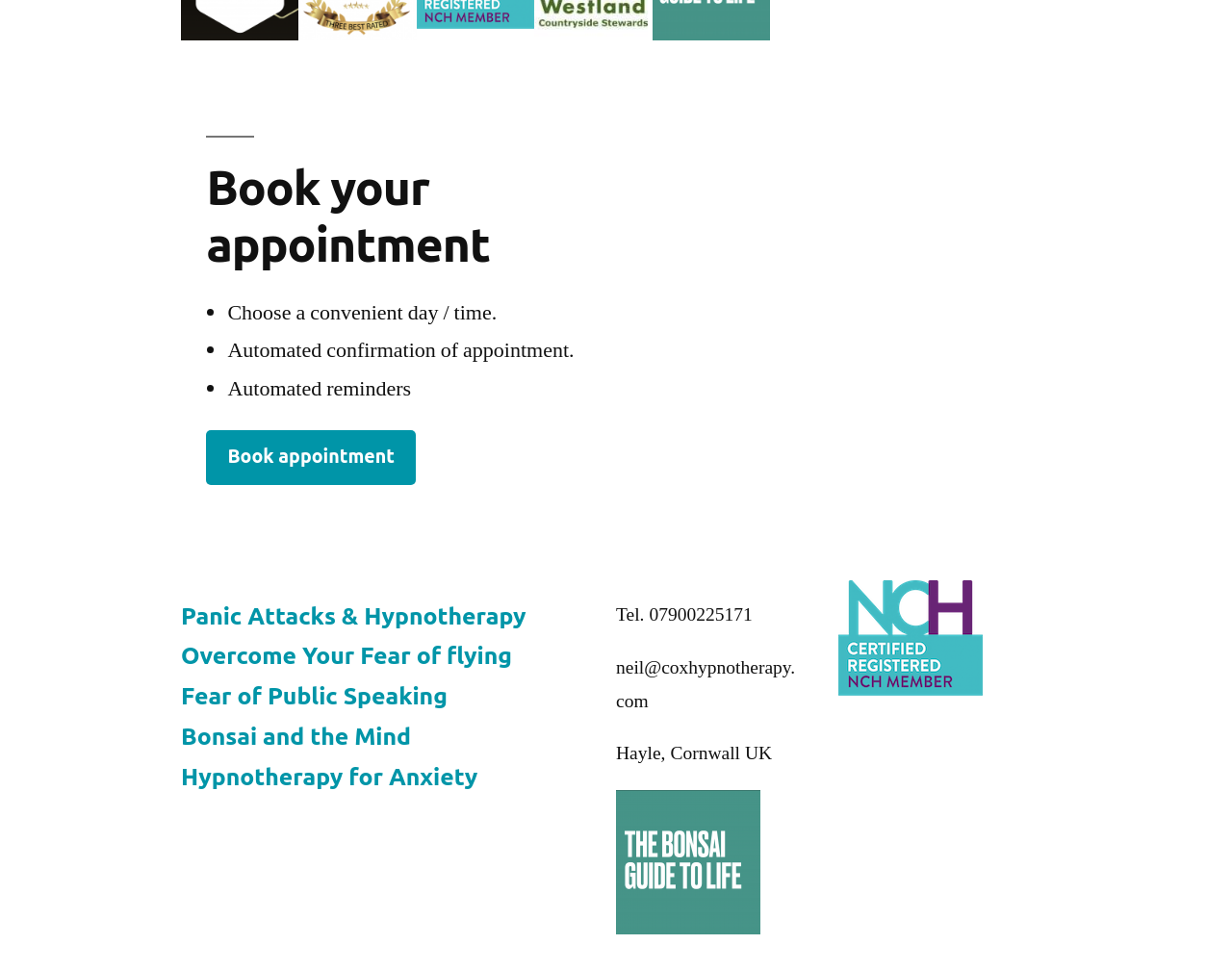What is the main purpose of this webpage?
Craft a detailed and extensive response to the question.

The main purpose of this webpage is to book an appointment, as indicated by the heading 'Book your appointment' and the link 'Book appointment'.